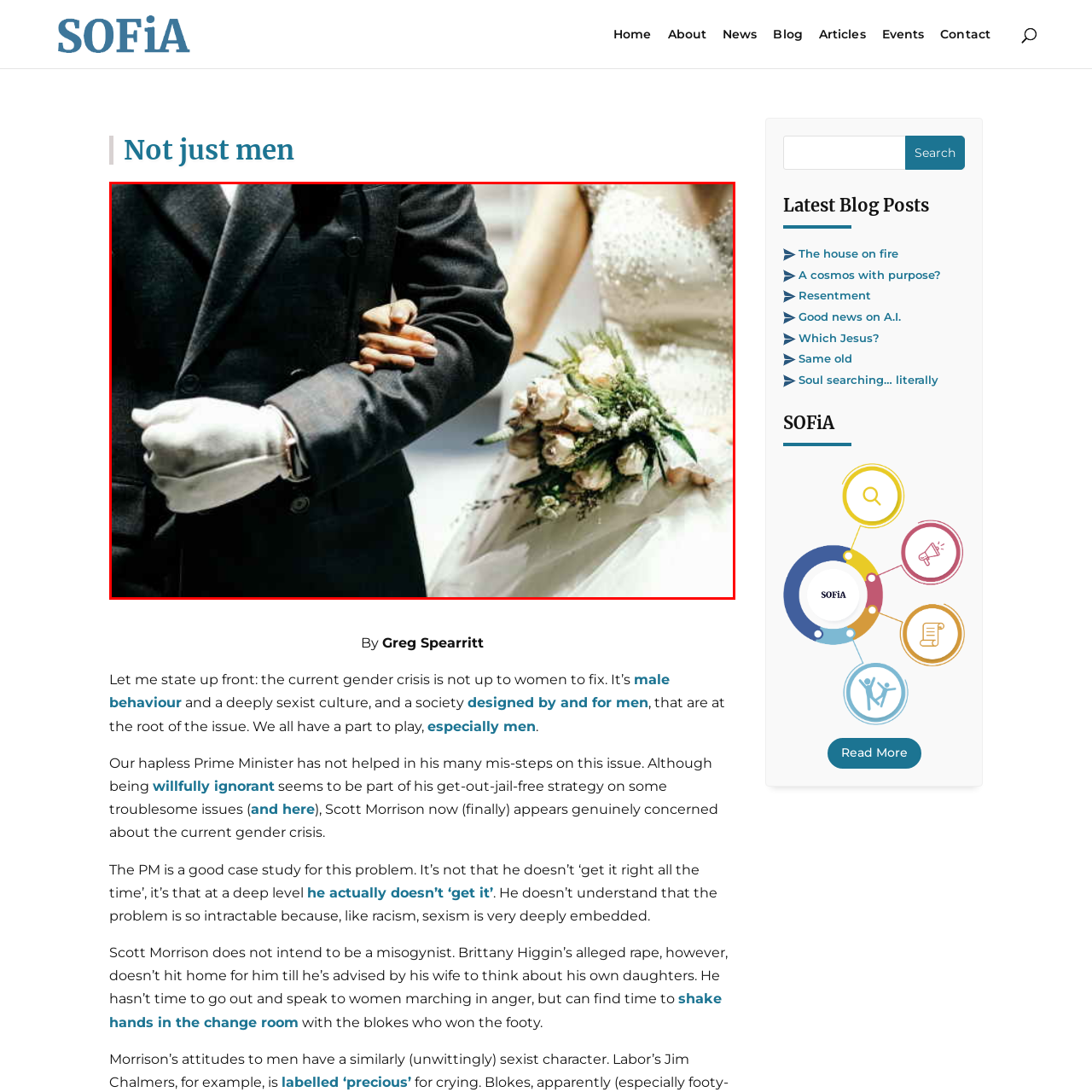What color are the flowers in the bouquet?
Pay attention to the section of the image highlighted by the red bounding box and provide a comprehensive answer to the question.

The caption describes the bouquet as filled with soft, pastel-colored flowers, adding a romantic touch to the scene.